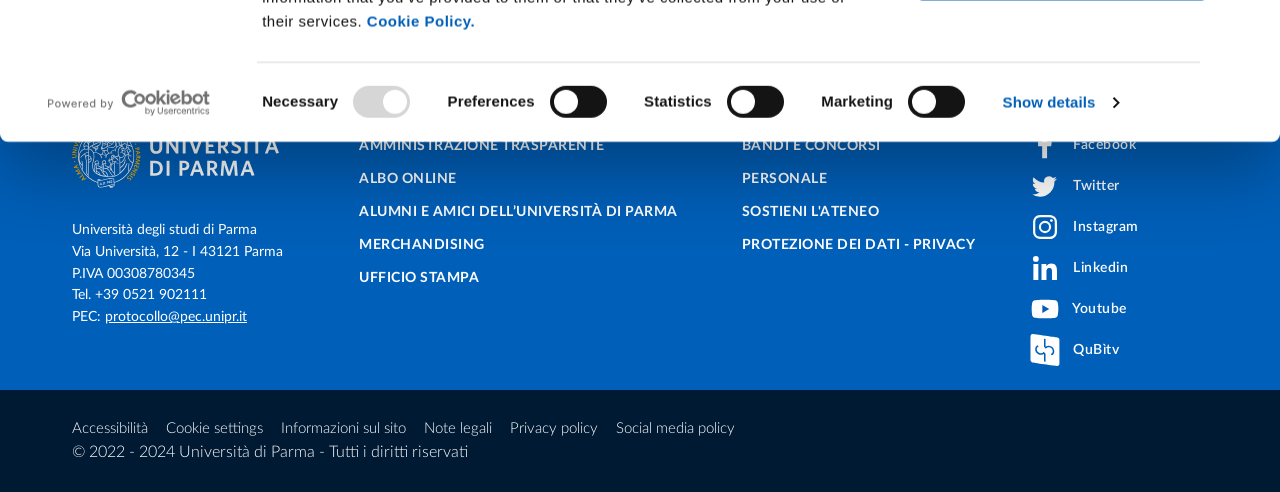Given the webpage screenshot and the description, determine the bounding box coordinates (top-left x, top-left y, bottom-right x, bottom-right y) that define the location of the UI element matching this description: Cookie settings

[0.13, 0.848, 0.205, 0.895]